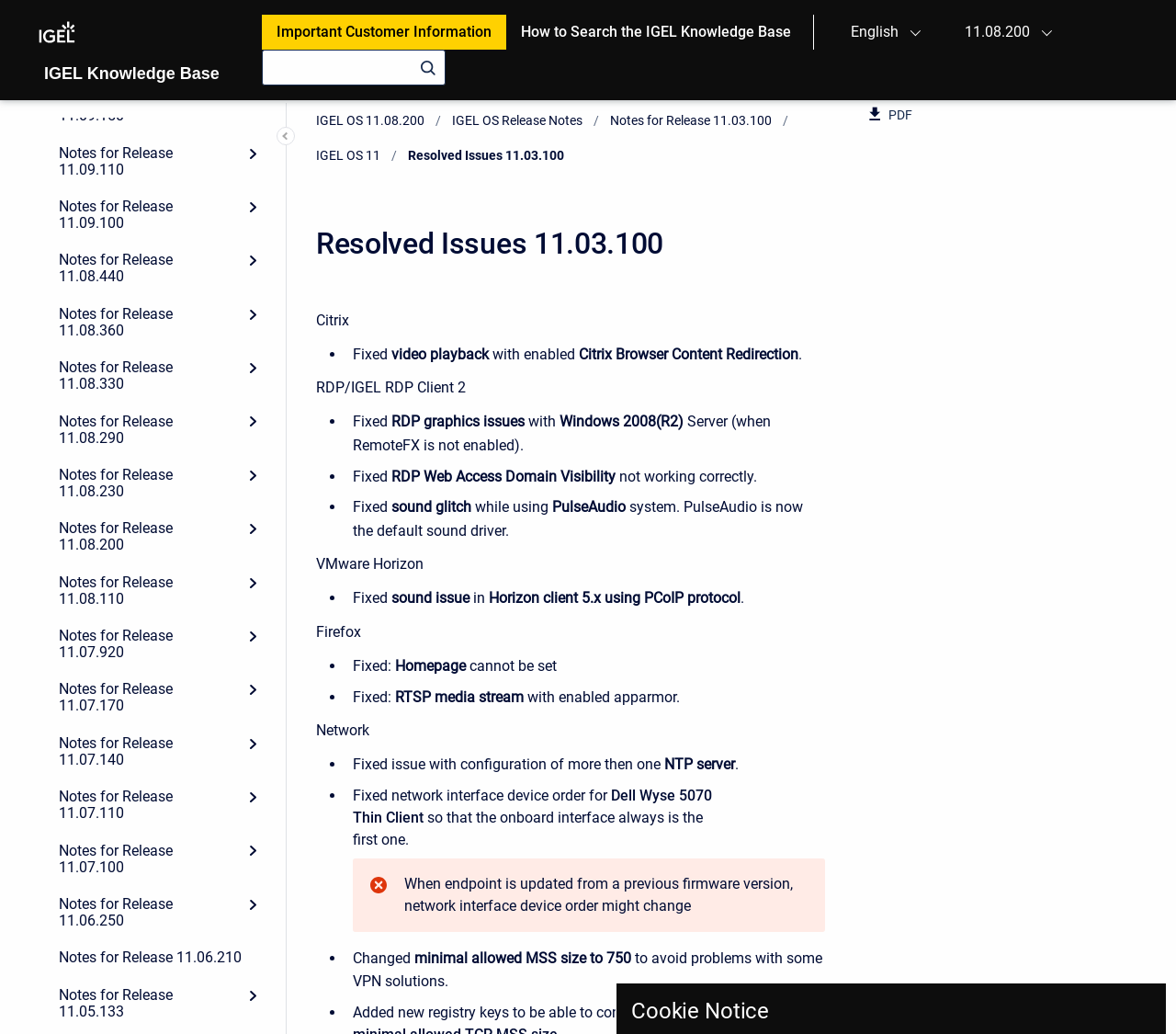Please identify the bounding box coordinates of the element on the webpage that should be clicked to follow this instruction: "Click the 'Back to Portal' link". The bounding box coordinates should be given as four float numbers between 0 and 1, formatted as [left, top, right, bottom].

[0.025, 0.018, 0.072, 0.054]